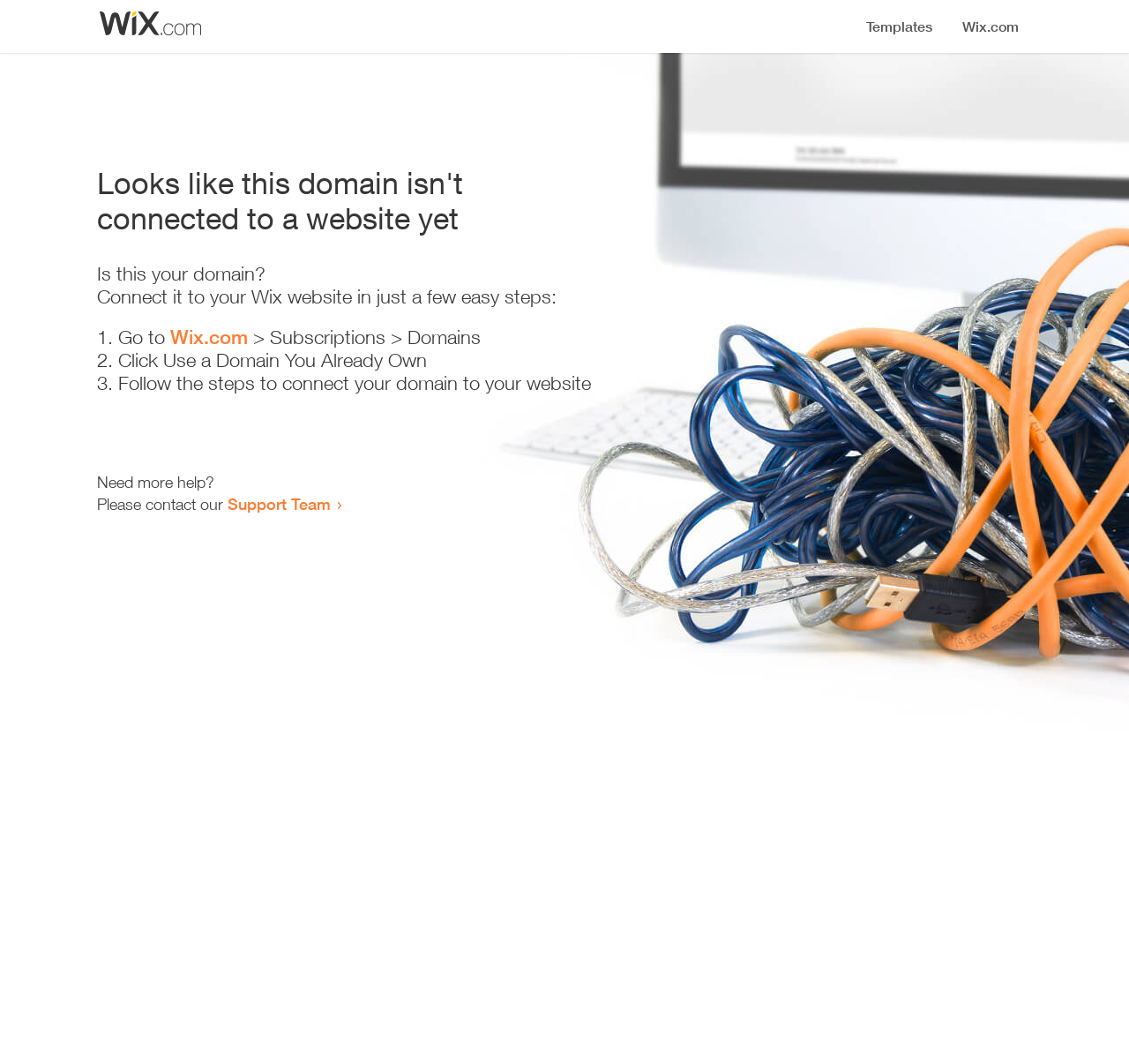Using the description: "Wix.com", determine the UI element's bounding box coordinates. Ensure the coordinates are in the format of four float numbers between 0 and 1, i.e., [left, top, right, bottom].

[0.151, 0.306, 0.22, 0.328]